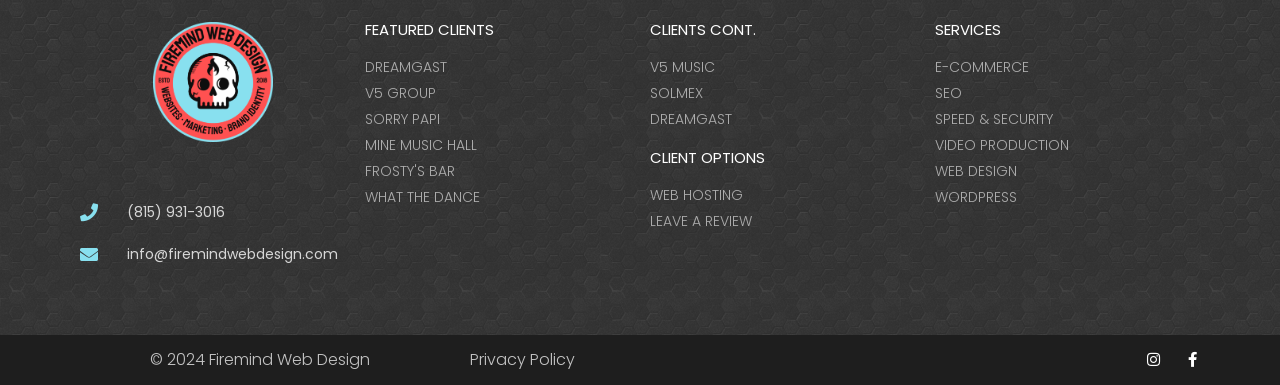Locate the bounding box coordinates of the element that should be clicked to execute the following instruction: "Follow us on Instagram".

[0.895, 0.915, 0.907, 0.954]